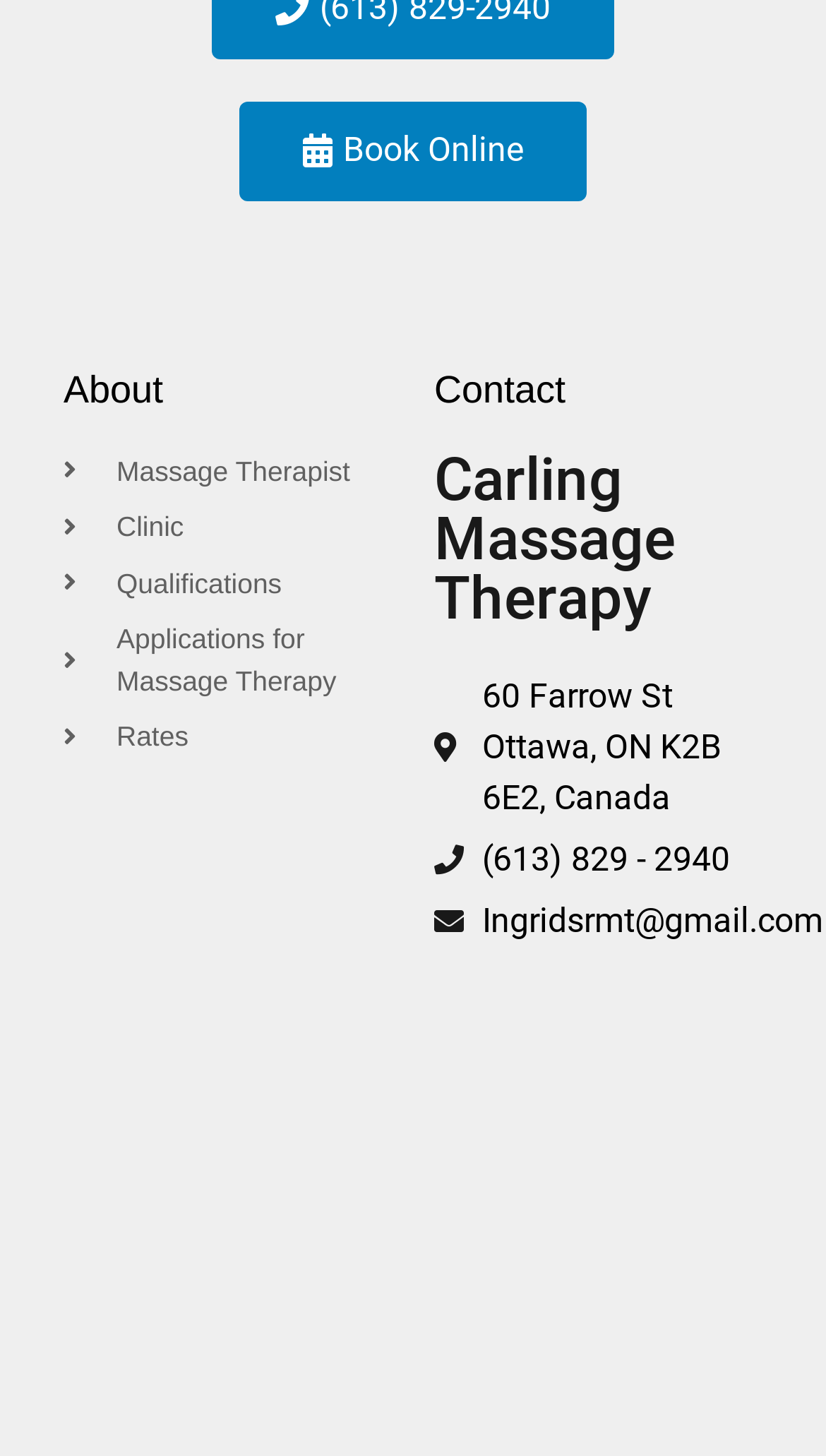What is the business name?
Based on the screenshot, provide your answer in one word or phrase.

Carling Massage Therapy